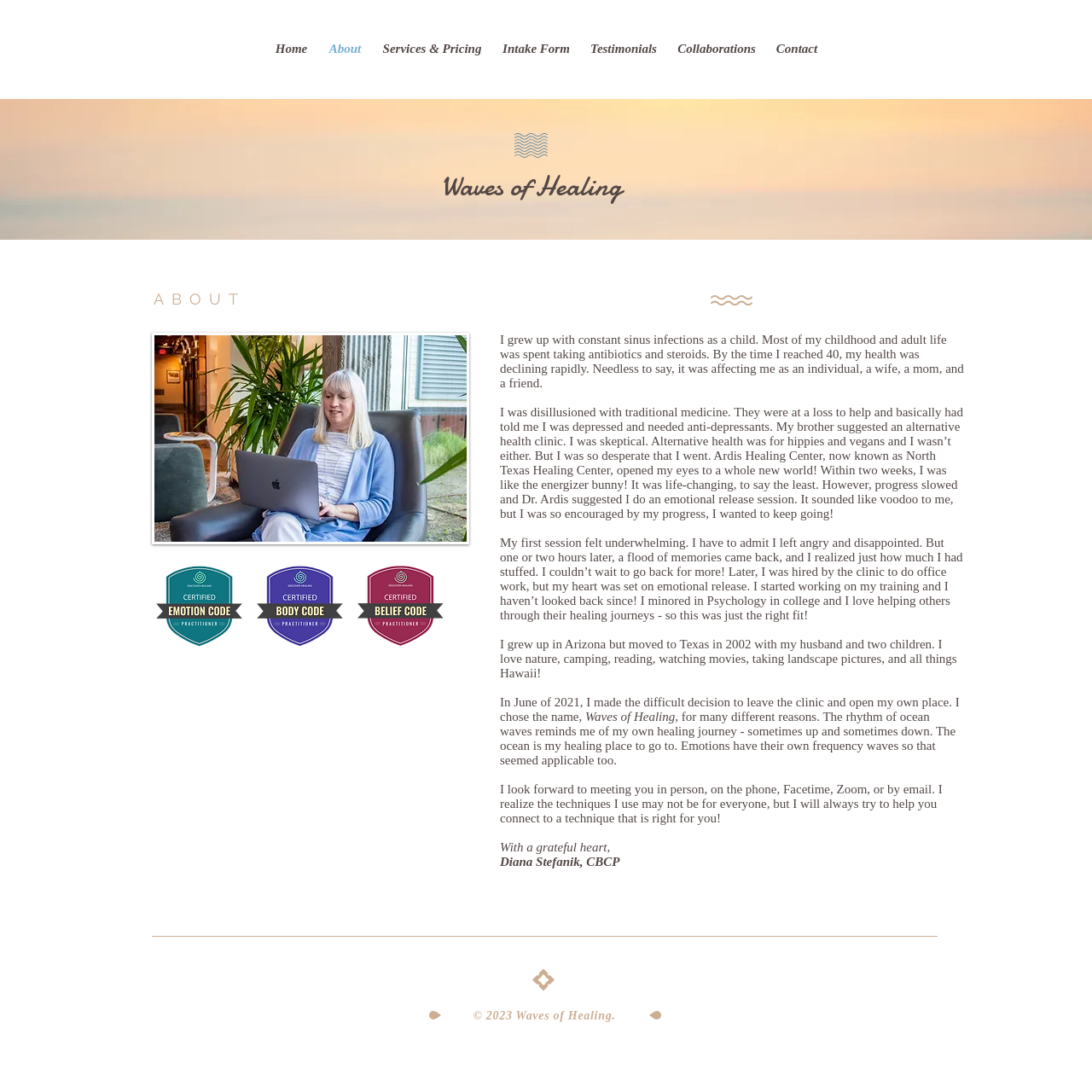Bounding box coordinates are to be given in the format (top-left x, top-left y, bottom-right x, bottom-right y). All values must be floating point numbers between 0 and 1. Provide the bounding box coordinate for the UI element described as: Intake Form

[0.451, 0.025, 0.531, 0.065]